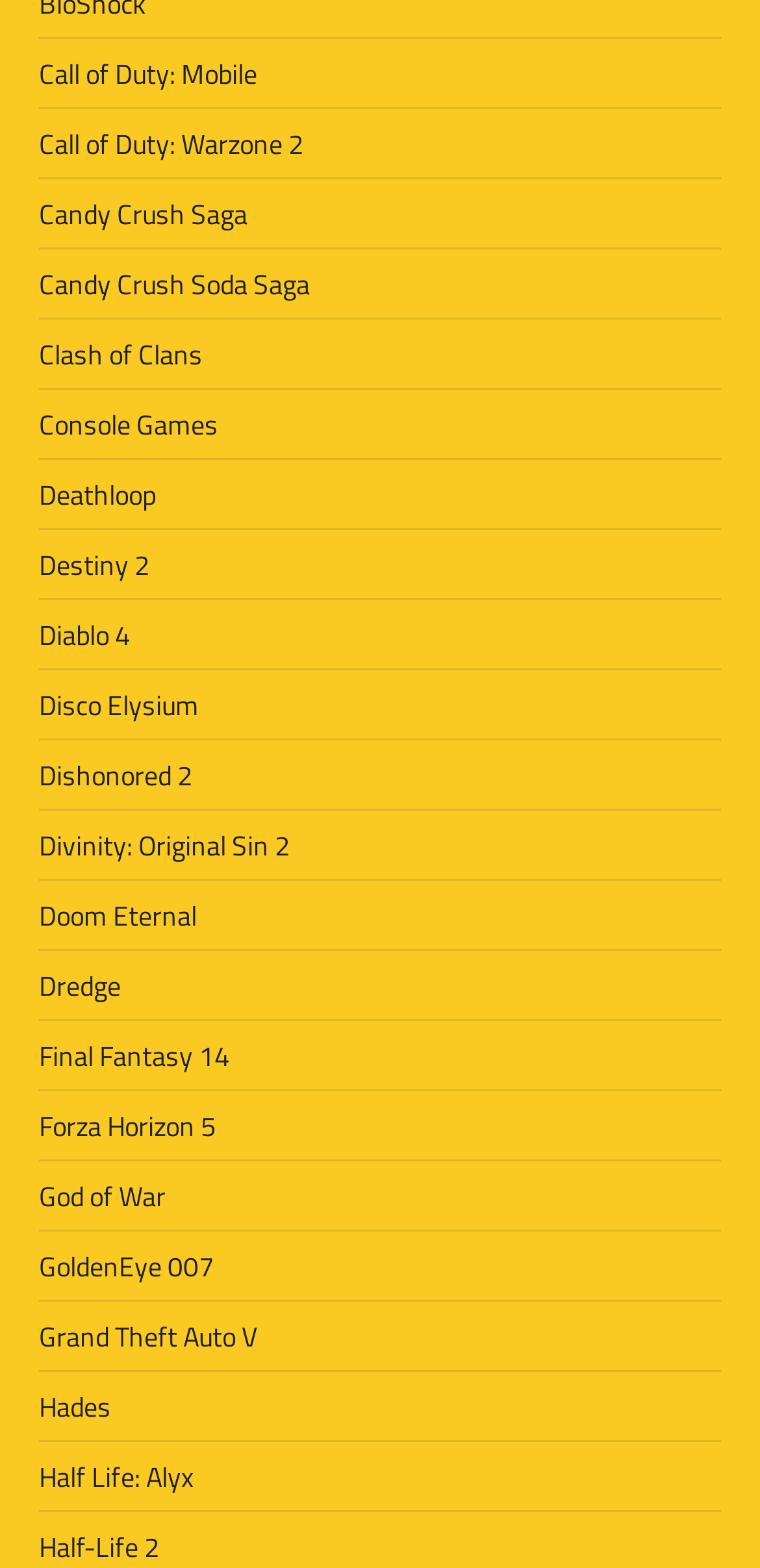Determine the bounding box coordinates for the region that must be clicked to execute the following instruction: "Learn about Doom Eternal".

[0.051, 0.571, 0.259, 0.597]